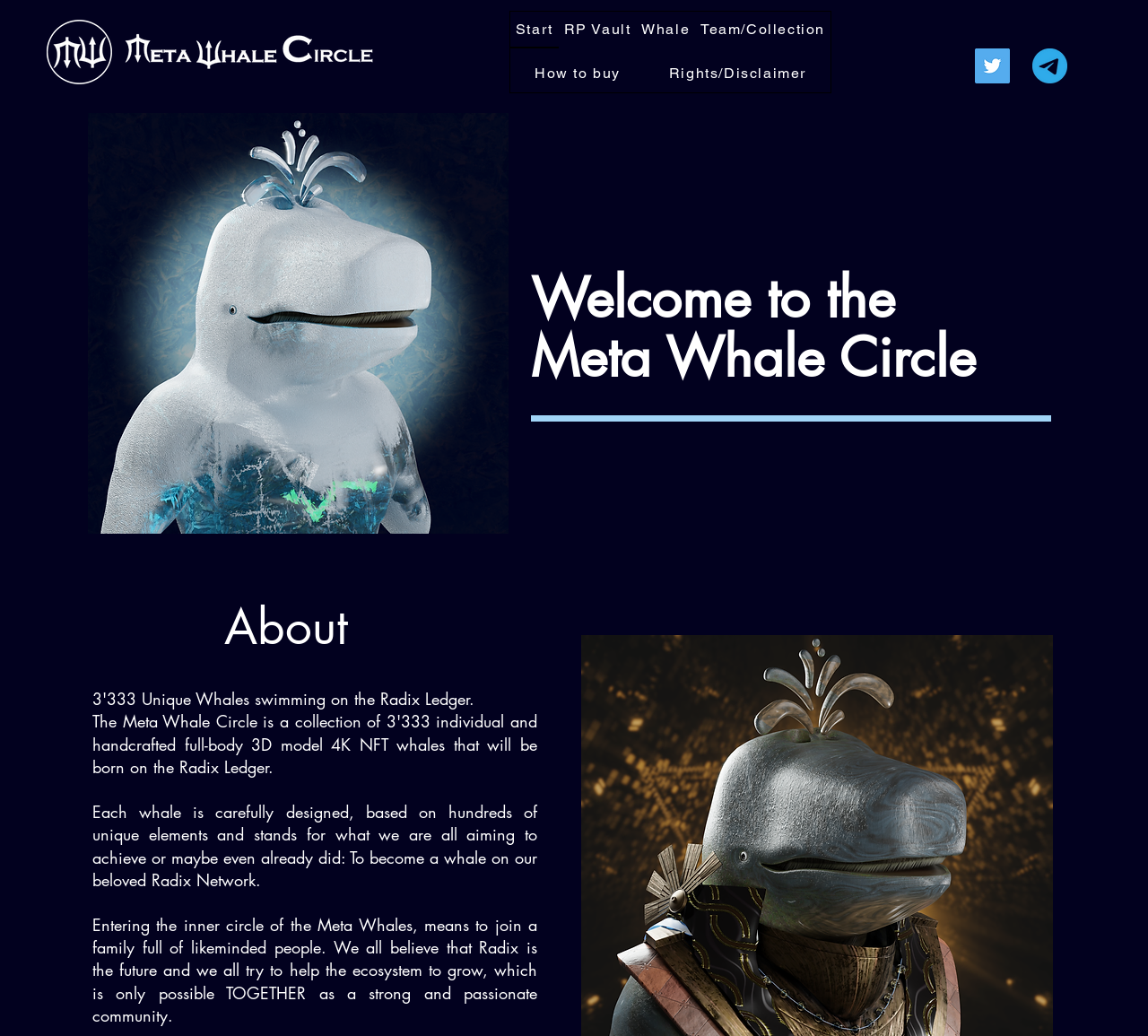Show the bounding box coordinates for the HTML element as described: "How to buy".

[0.445, 0.054, 0.562, 0.089]